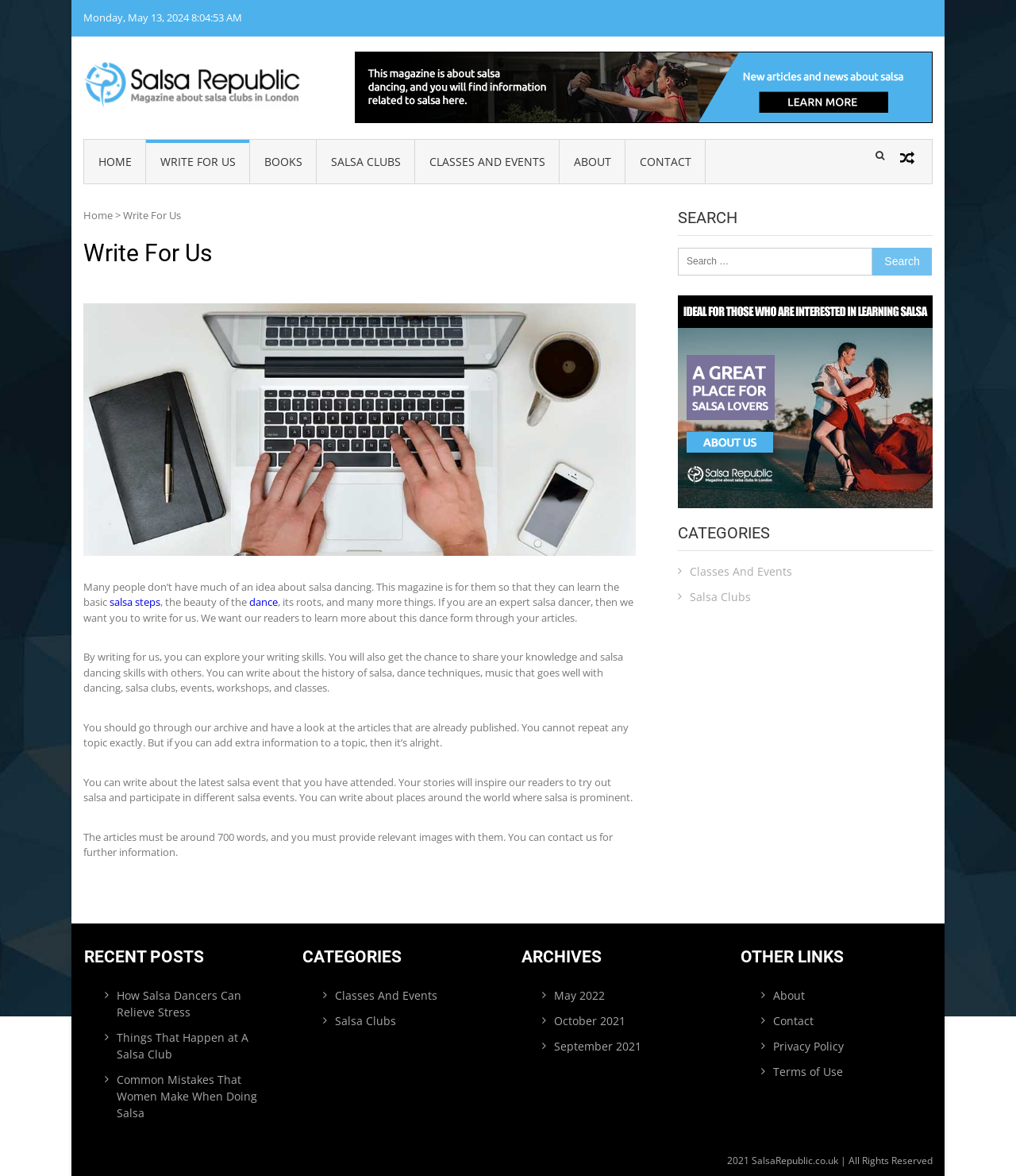Determine the bounding box coordinates of the element that should be clicked to execute the following command: "Read the article about 'How Salsa Dancers Can Relieve Stress'".

[0.103, 0.839, 0.272, 0.868]